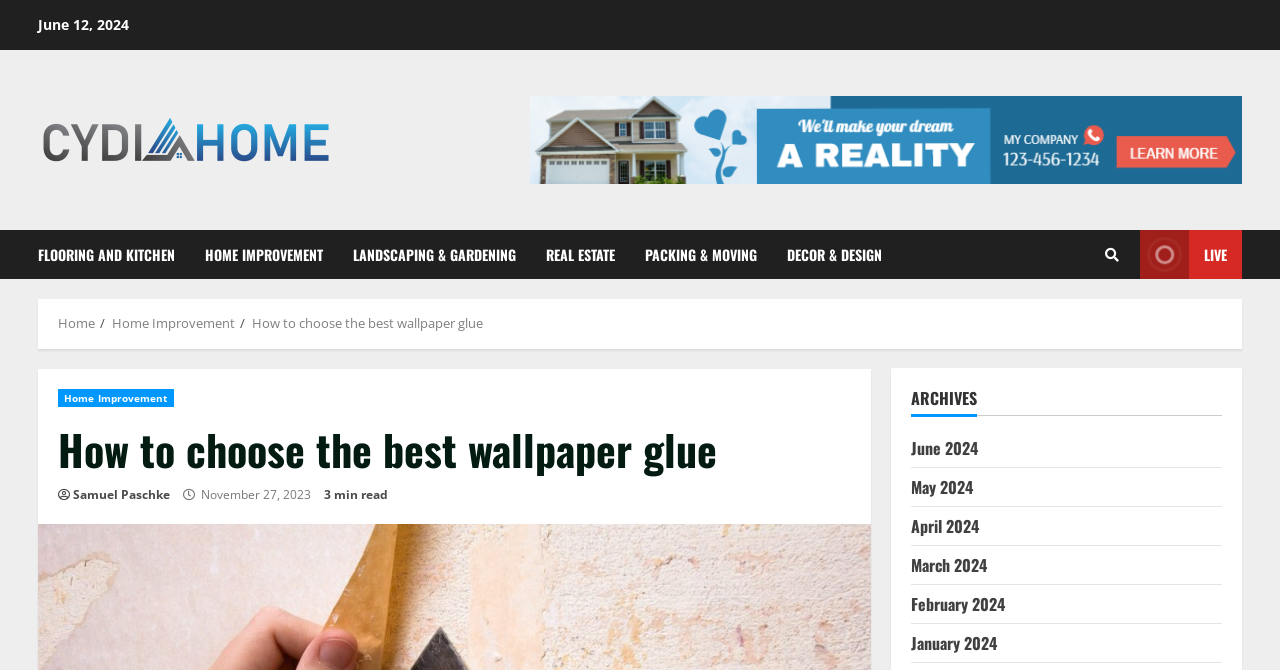Please determine the bounding box coordinates of the element's region to click for the following instruction: "check archives".

[0.712, 0.58, 0.955, 0.622]